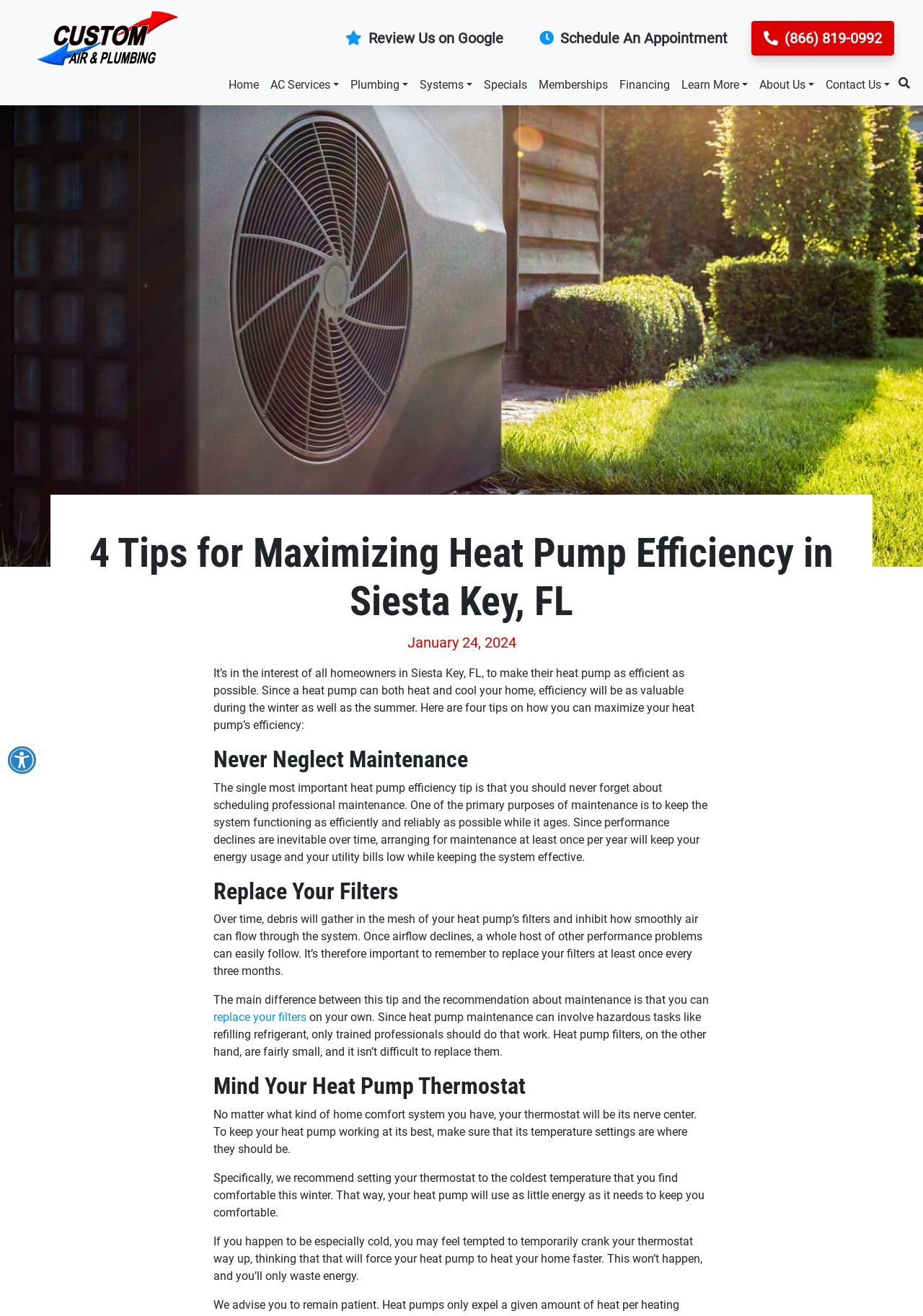Please determine the bounding box coordinates of the element to click in order to execute the following instruction: "Click the 'About Us' link". The coordinates should be four float numbers between 0 and 1, specified as [left, top, right, bottom].

[0.816, 0.054, 0.888, 0.076]